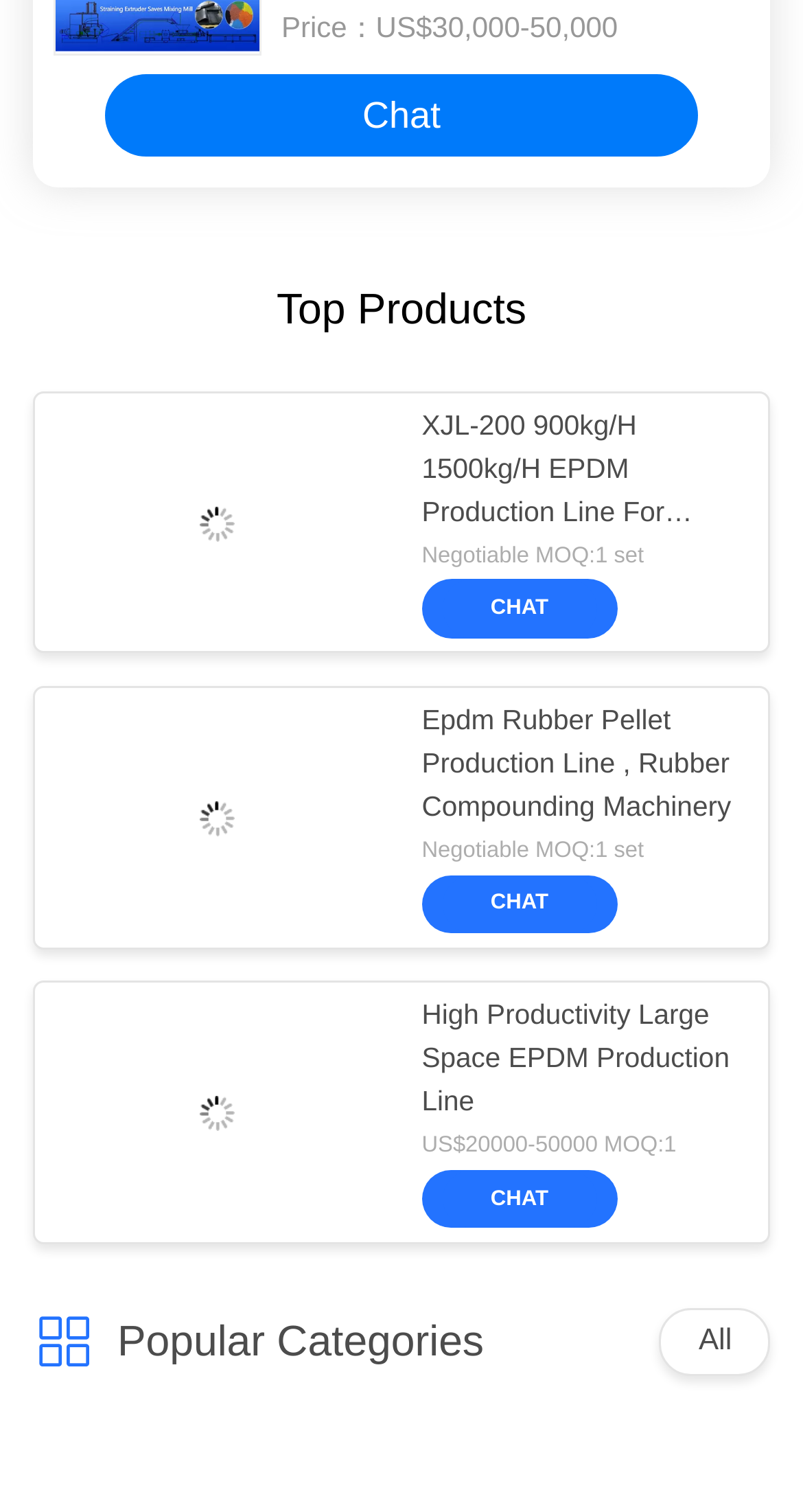Please specify the coordinates of the bounding box for the element that should be clicked to carry out this instruction: "View the details of XJL-200 900kg/H 1500kg/H EPDM Production Line For Rubber Runway". The coordinates must be four float numbers between 0 and 1, formatted as [left, top, right, bottom].

[0.525, 0.269, 0.917, 0.354]